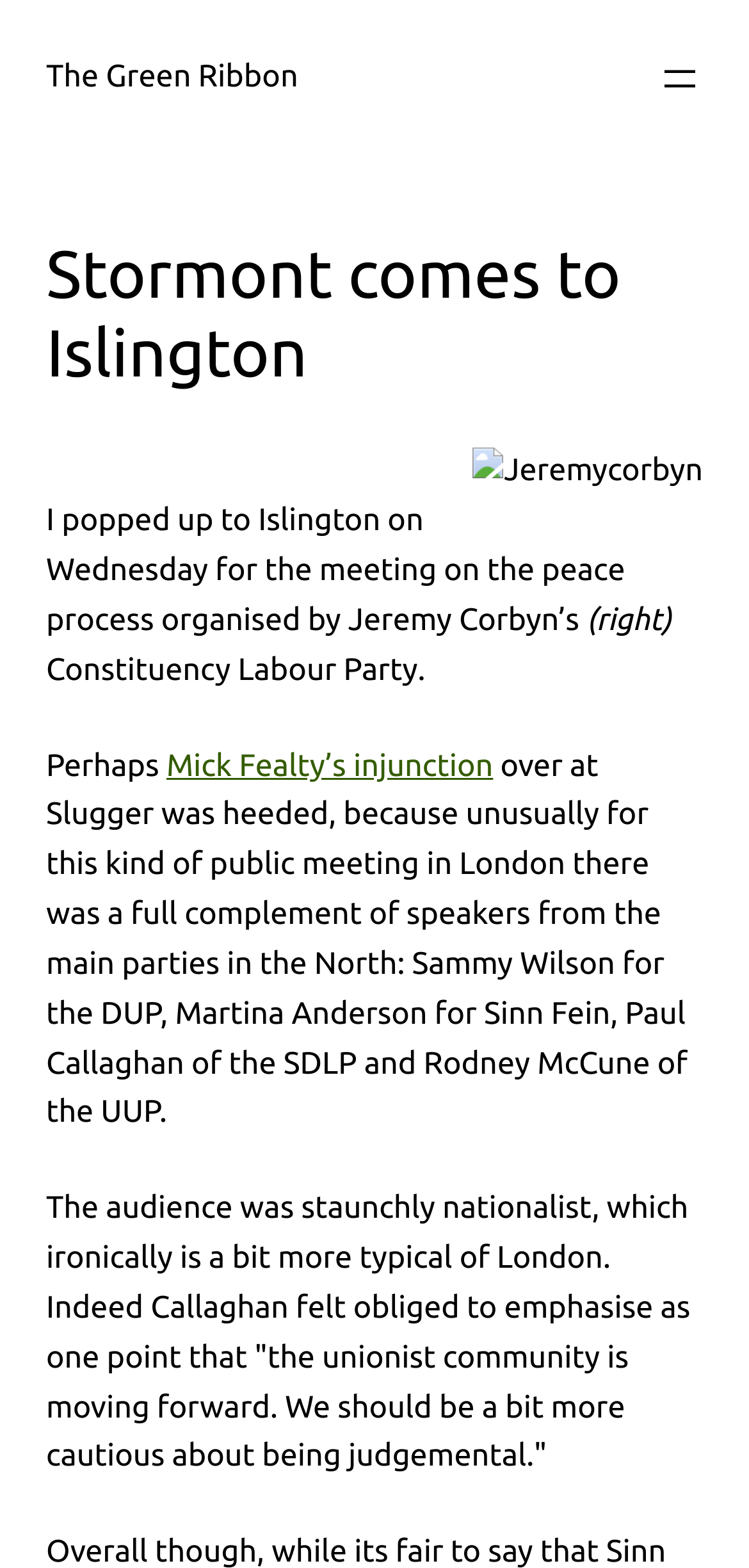What is the name of the website or blog mentioned in the text?
Provide a detailed answer to the question using information from the image.

The link element at coordinates [0.222, 0.477, 0.658, 0.499] contains the text 'Mick Fealty’s injunction' and is likely referring to a website or blog called Slugger, as mentioned in the surrounding text.